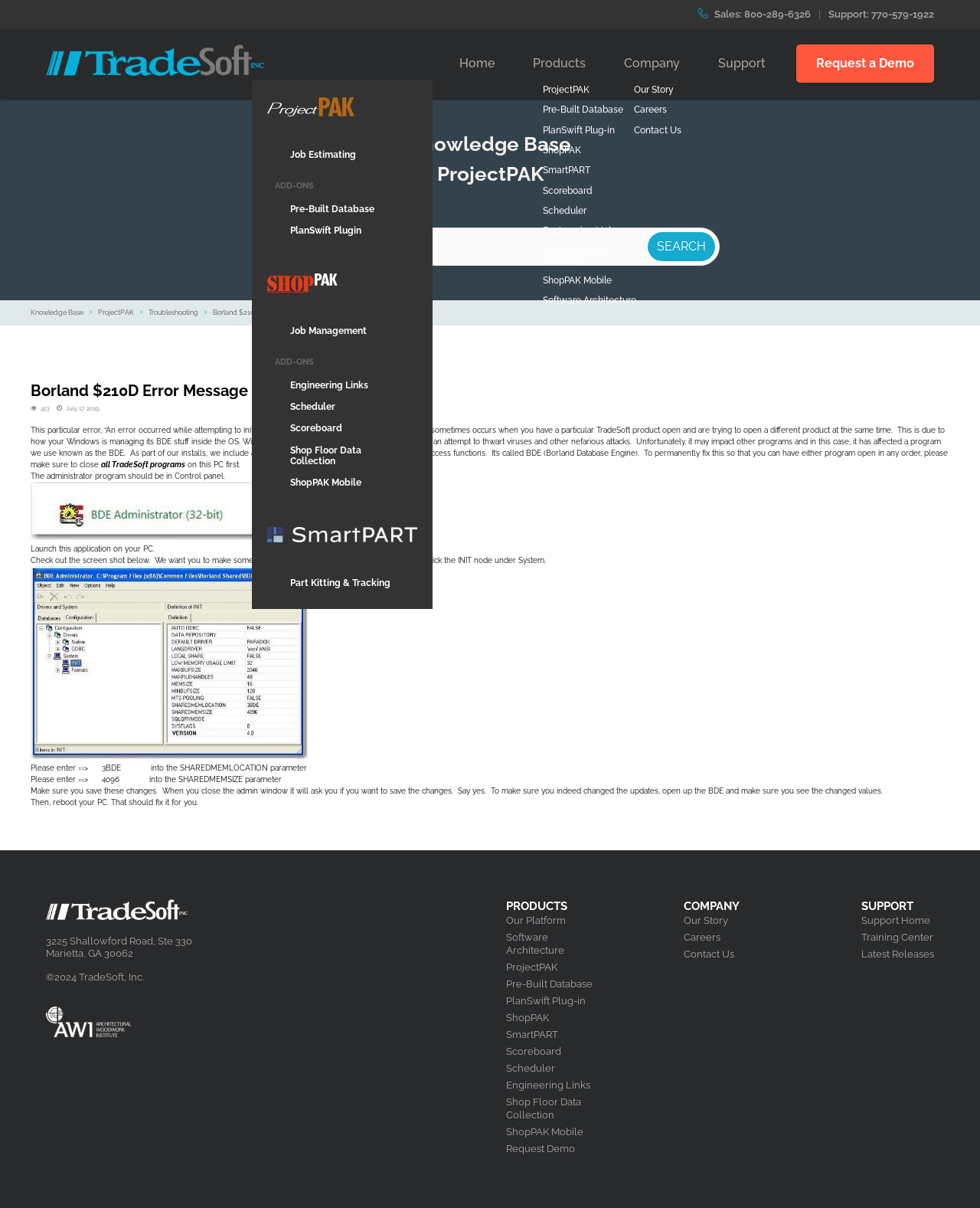Please provide a one-word or phrase answer to the question: 
What is the purpose of the BDE?

Database access functions